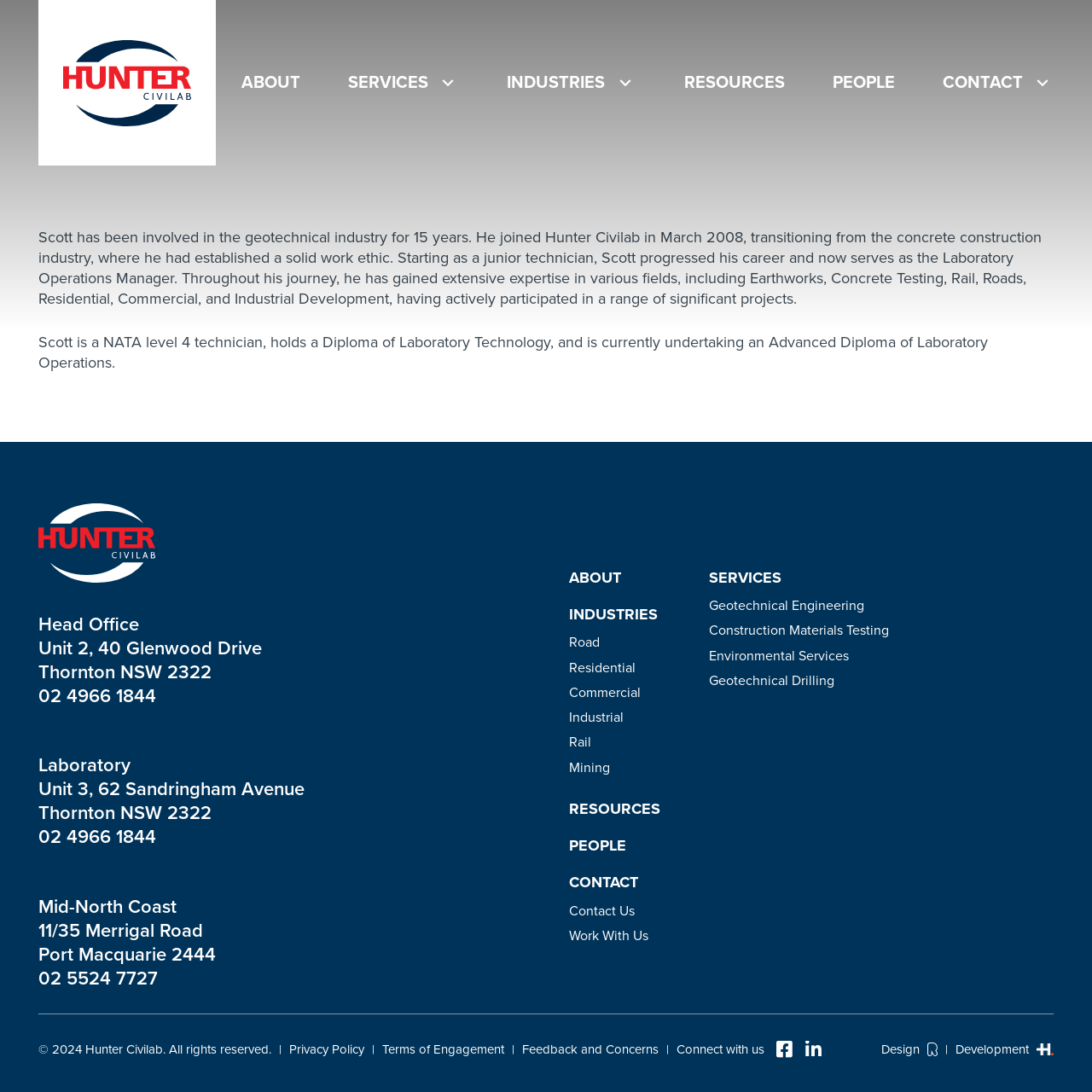Pinpoint the bounding box coordinates of the element that must be clicked to accomplish the following instruction: "Click on ABOUT". The coordinates should be in the format of four float numbers between 0 and 1, i.e., [left, top, right, bottom].

[0.199, 0.056, 0.297, 0.095]